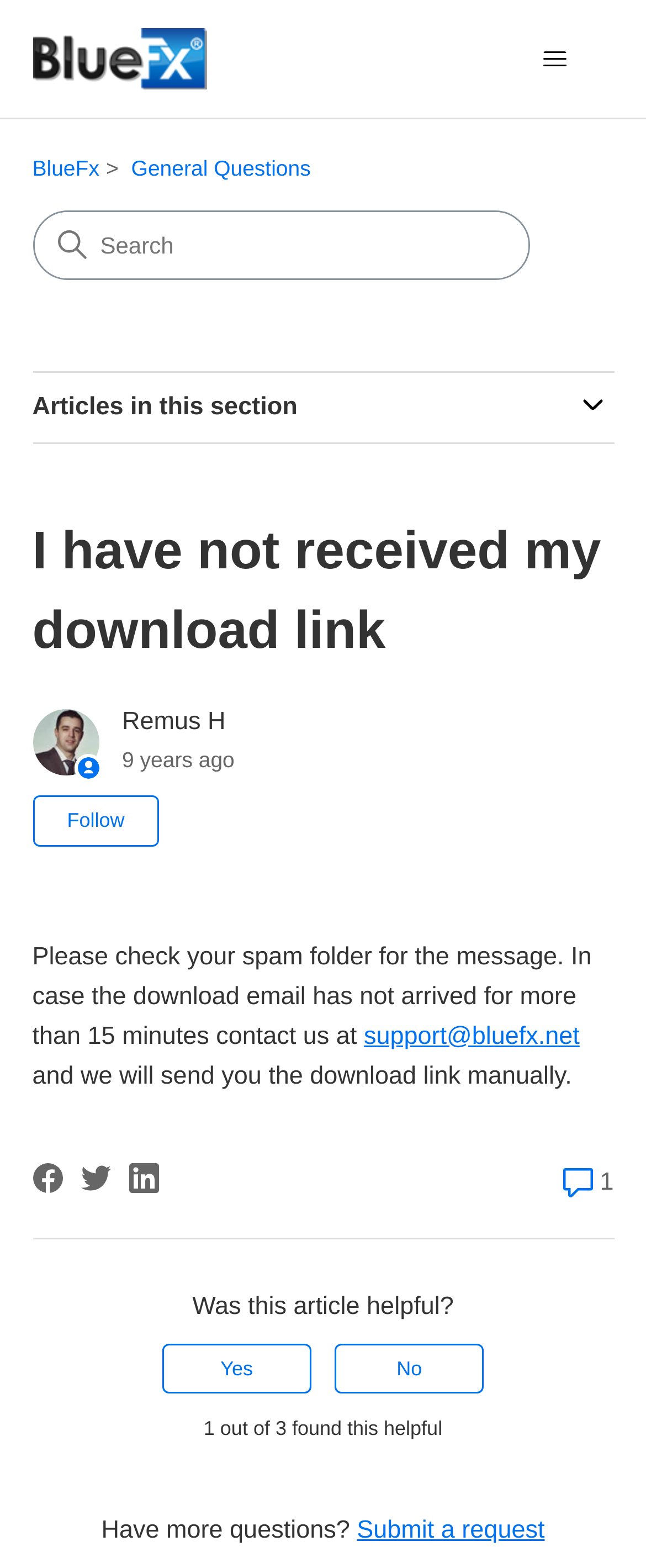Locate the bounding box coordinates of the clickable part needed for the task: "Share this page on Facebook".

[0.05, 0.741, 0.096, 0.76]